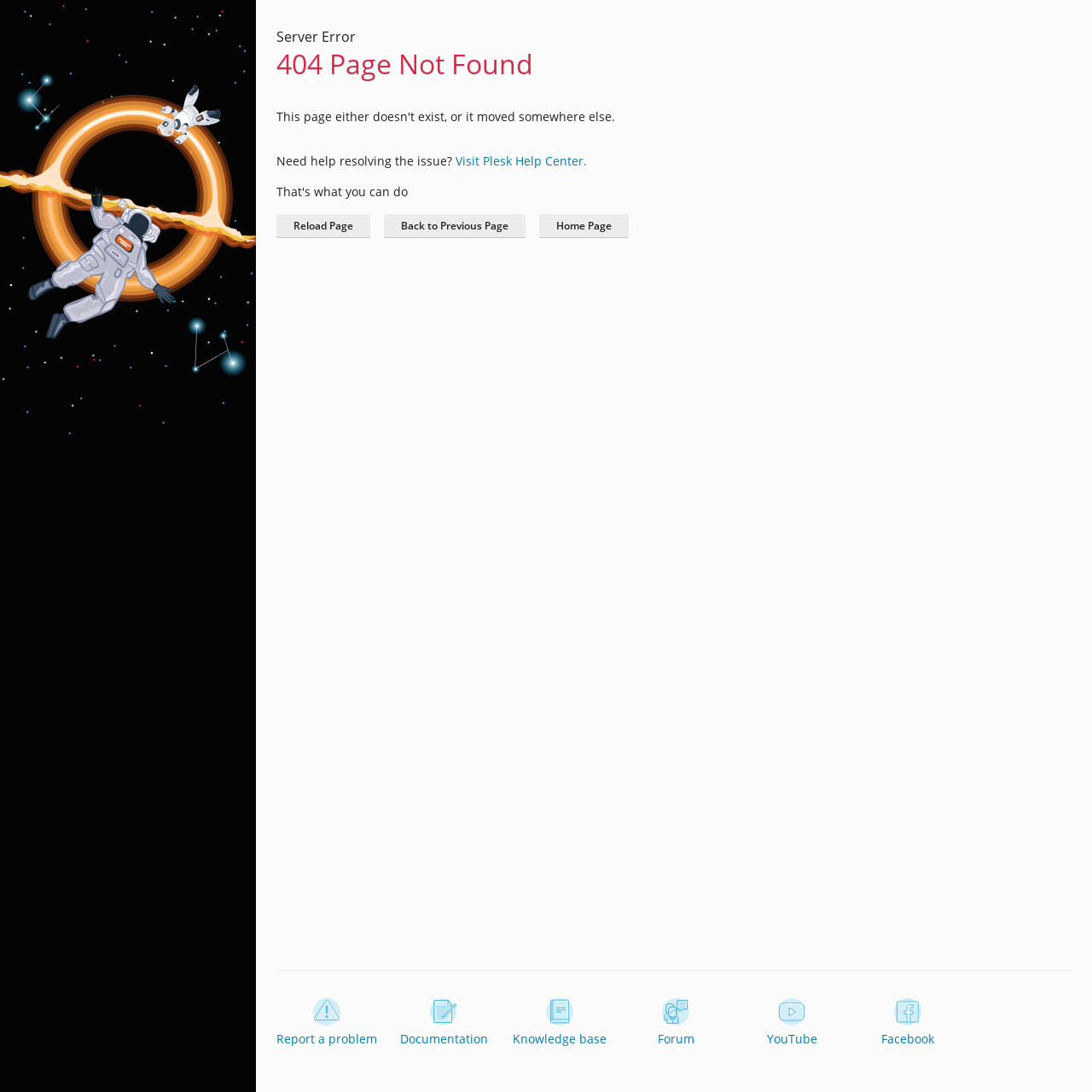Find the bounding box coordinates for the area that should be clicked to accomplish the instruction: "Go back to previous page".

[0.352, 0.196, 0.481, 0.218]